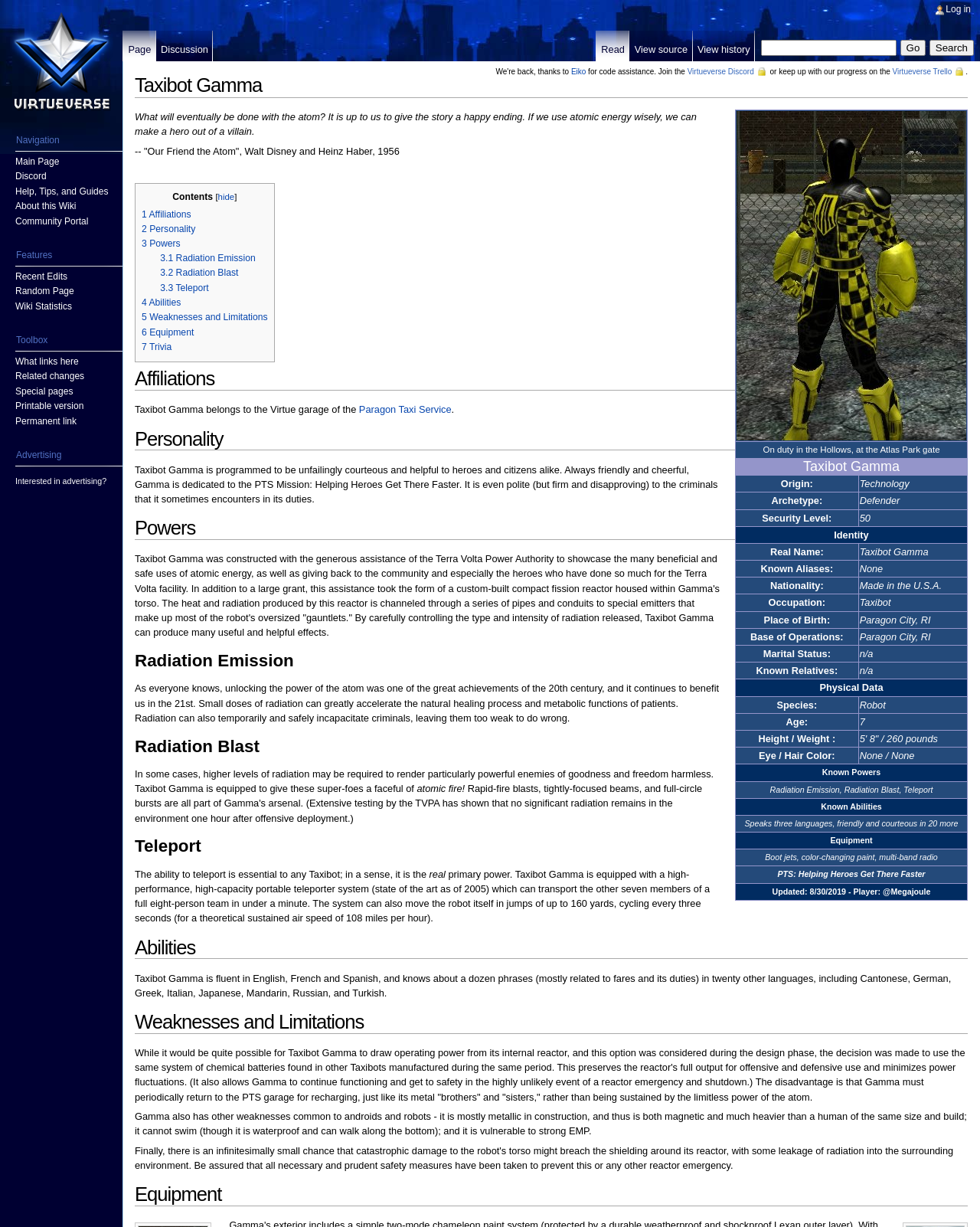Provide the bounding box coordinates of the HTML element this sentence describes: "Main Page". The bounding box coordinates consist of four float numbers between 0 and 1, i.e., [left, top, right, bottom].

[0.016, 0.127, 0.06, 0.136]